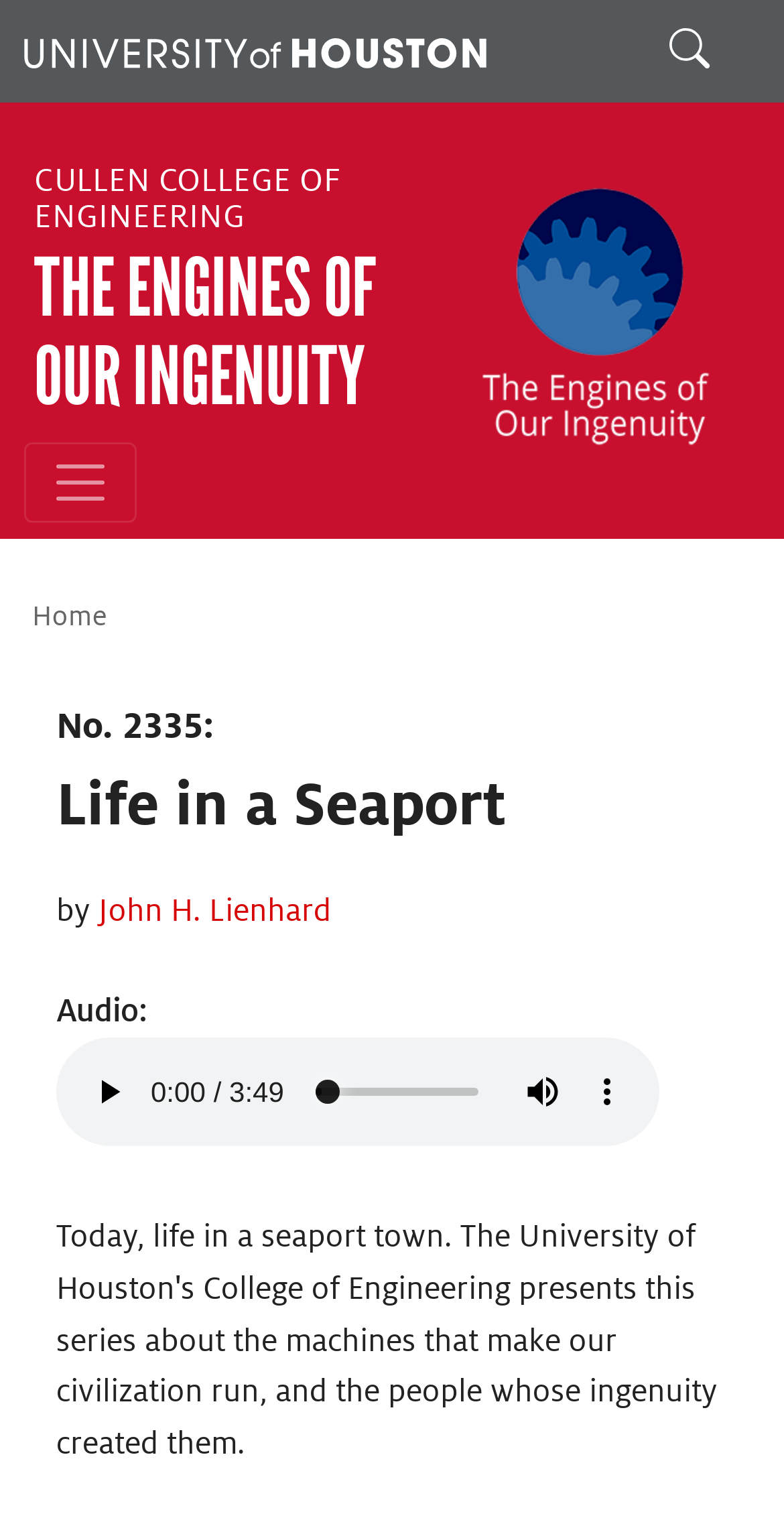Please find the bounding box for the following UI element description. Provide the coordinates in (top-left x, top-left y, bottom-right x, bottom-right y) format, with values between 0 and 1: aria-label="The Engines of Our Ingenuity"

[0.59, 0.187, 0.969, 0.208]